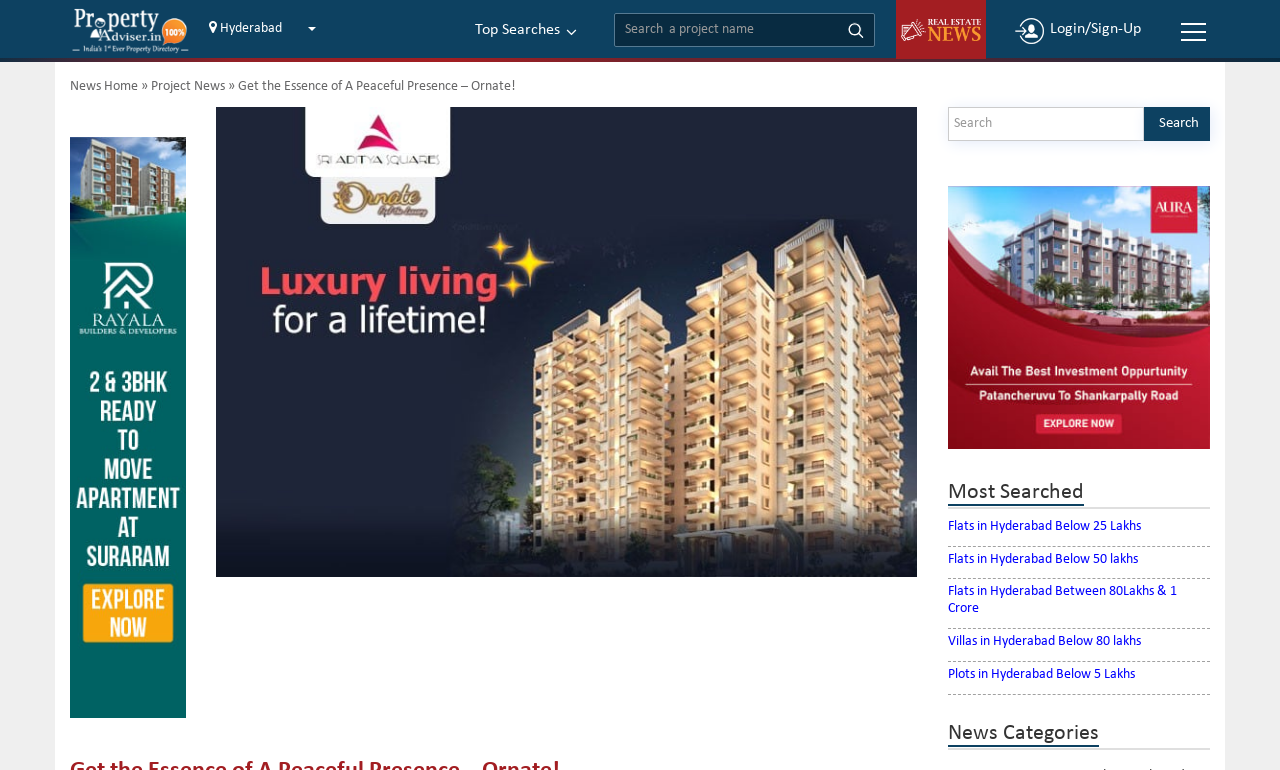Answer the question below in one word or phrase:
What is the location of the Ornate Apartments?

Hyderabad